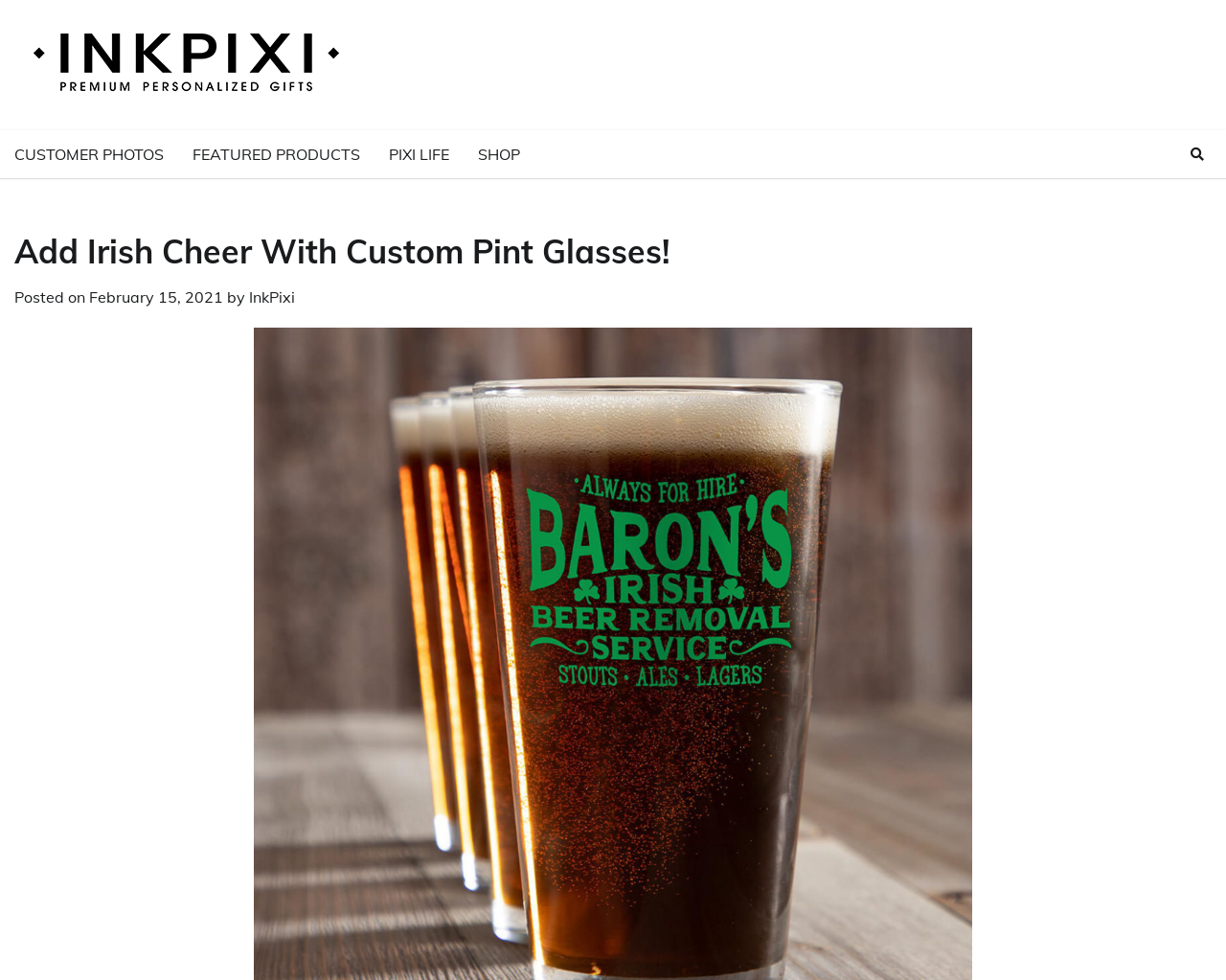What is the name of the company that posted the article?
Can you provide a detailed and comprehensive answer to the question?

By analyzing the webpage structure, I found a link element with the text 'by' followed by another link element with the text 'InkPixi'. This suggests that InkPixi is the author or poster of the article.